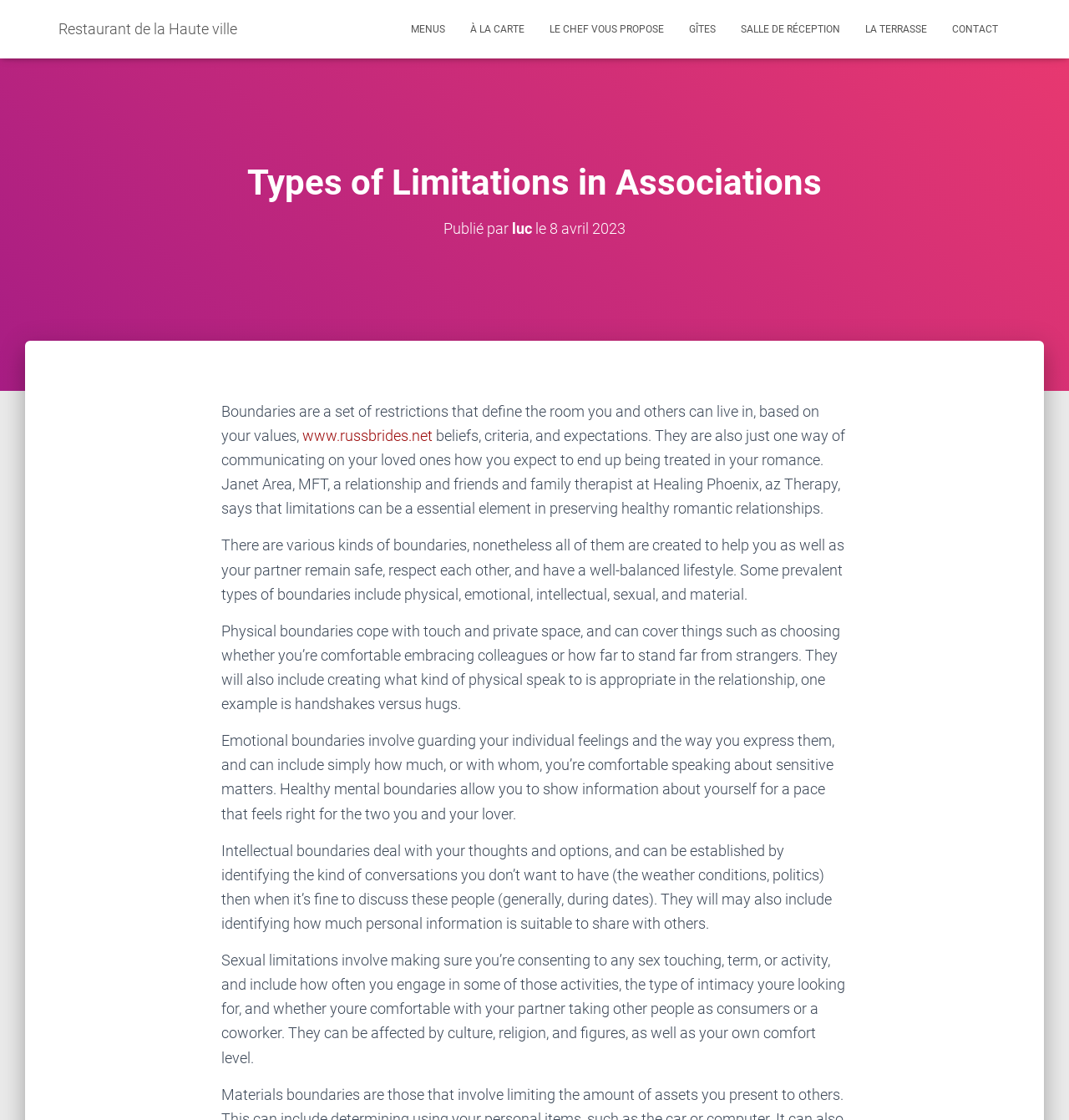What is the title or heading displayed on the webpage?

Types of Limitations in Associations